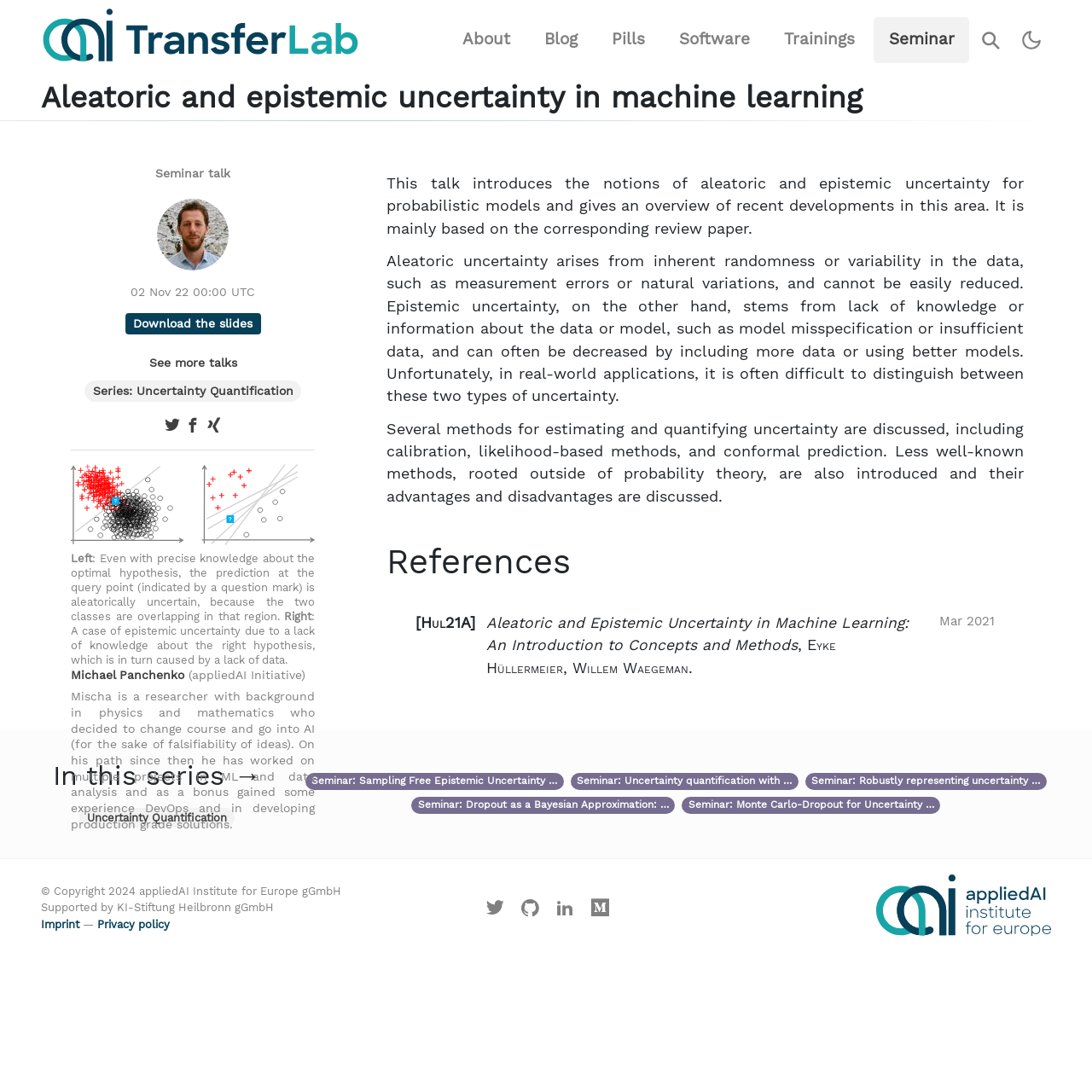Determine the bounding box coordinates of the element that should be clicked to execute the following command: "Switch to dark theme".

[0.934, 0.026, 0.955, 0.047]